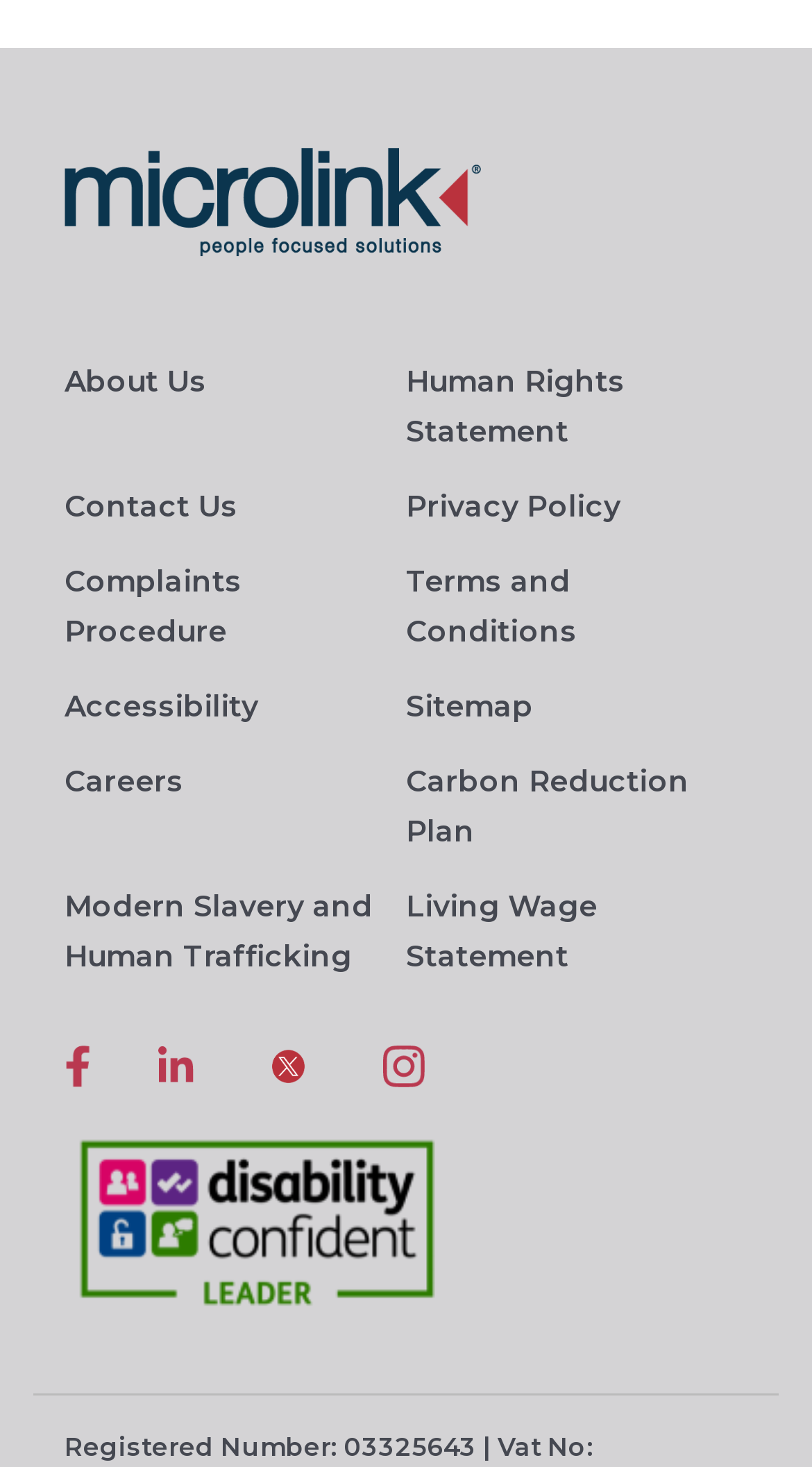Please reply to the following question with a single word or a short phrase:
What is the last link in the bottom-left section?

Living Wage Statement